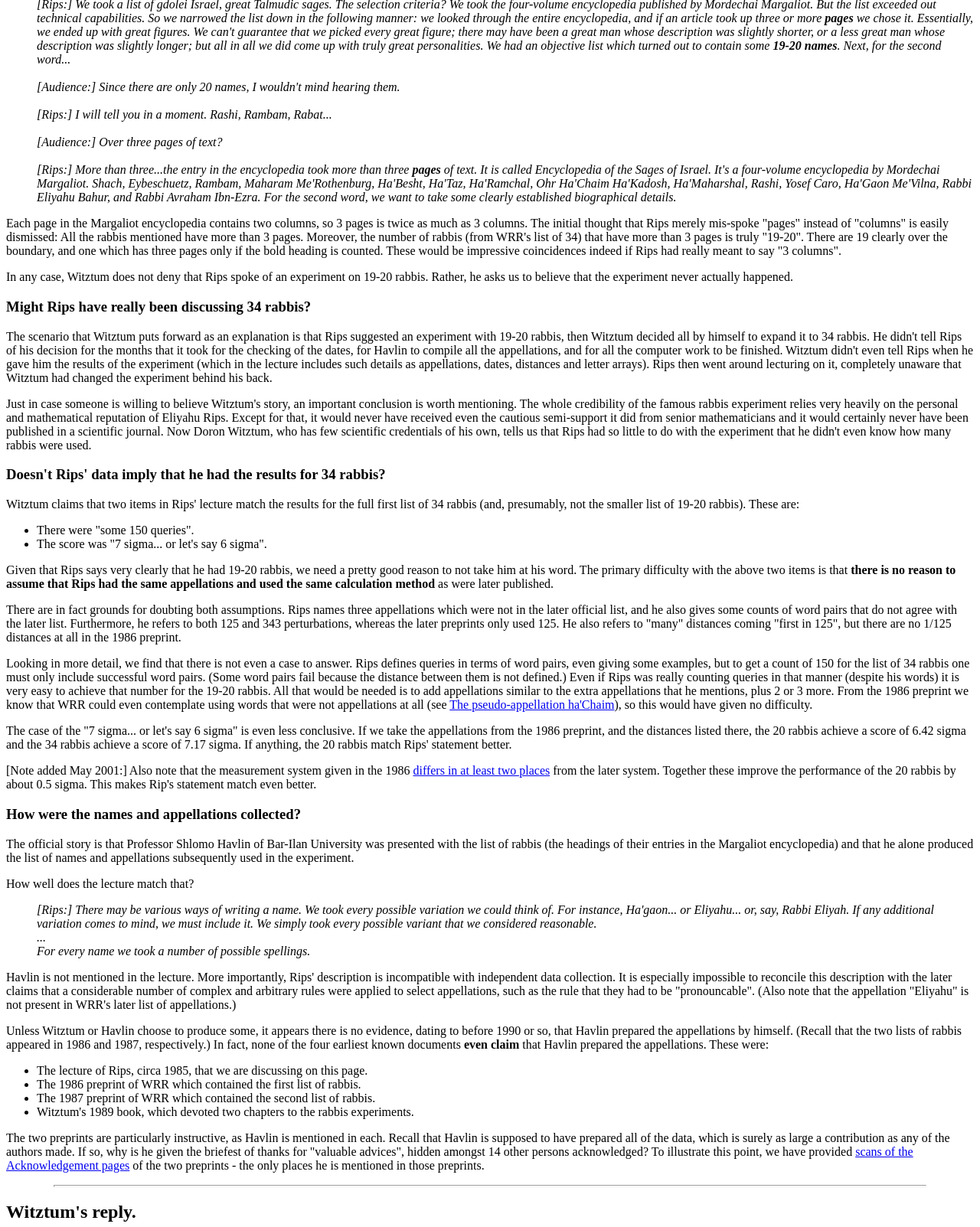Please provide the bounding box coordinate of the region that matches the element description: scans of the Acknowledgement pages. Coordinates should be in the format (top-left x, top-left y, bottom-right x, bottom-right y) and all values should be between 0 and 1.

[0.006, 0.933, 0.932, 0.955]